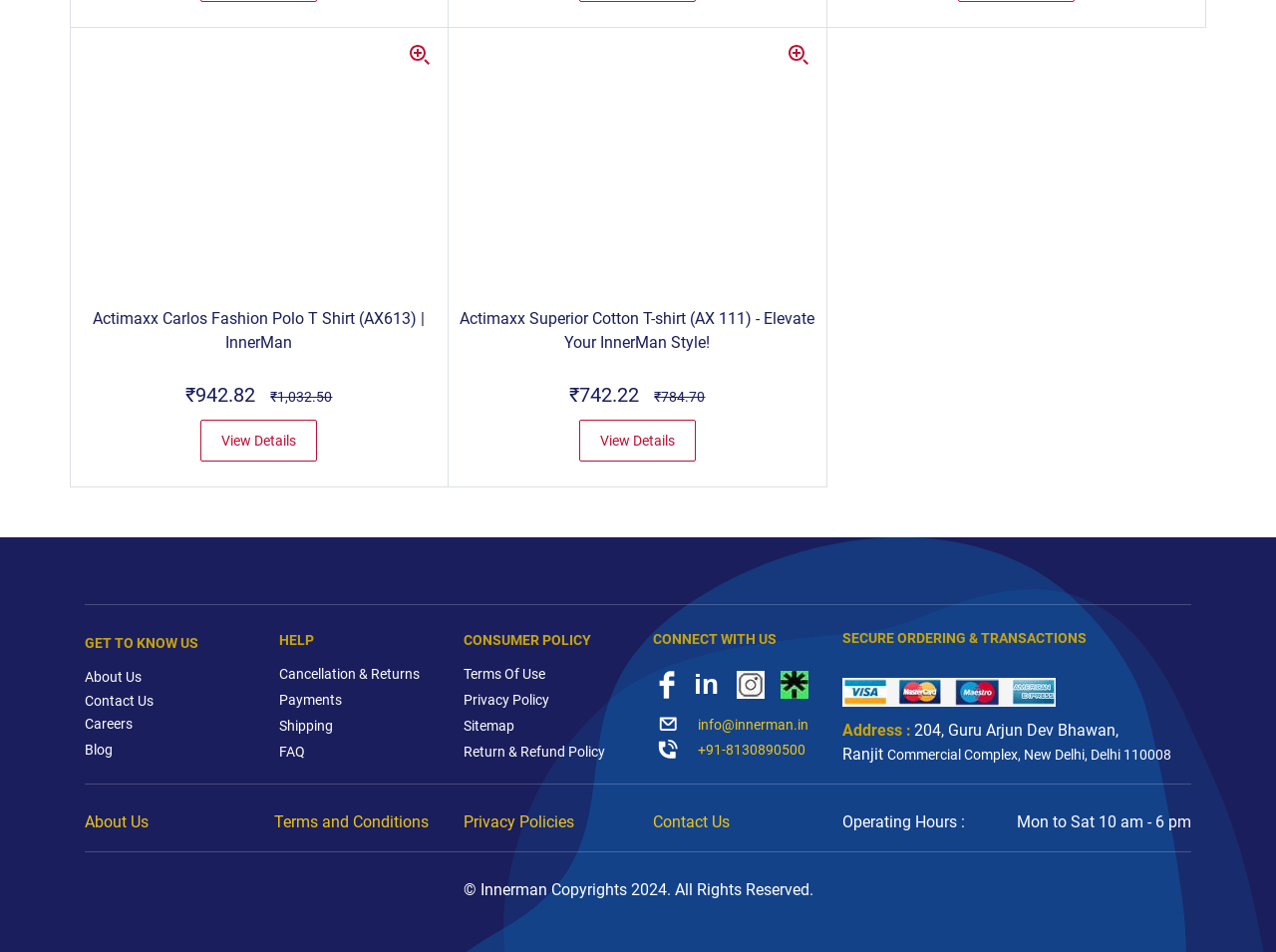What is the operating hour of Innerman?
Answer the question with a detailed and thorough explanation.

I found the operating hour of Innerman by looking at the StaticText element with the text 'Mon to Sat 10 am - 6 pm' which is located near the StaticText element with the text 'Operating Hours :'.